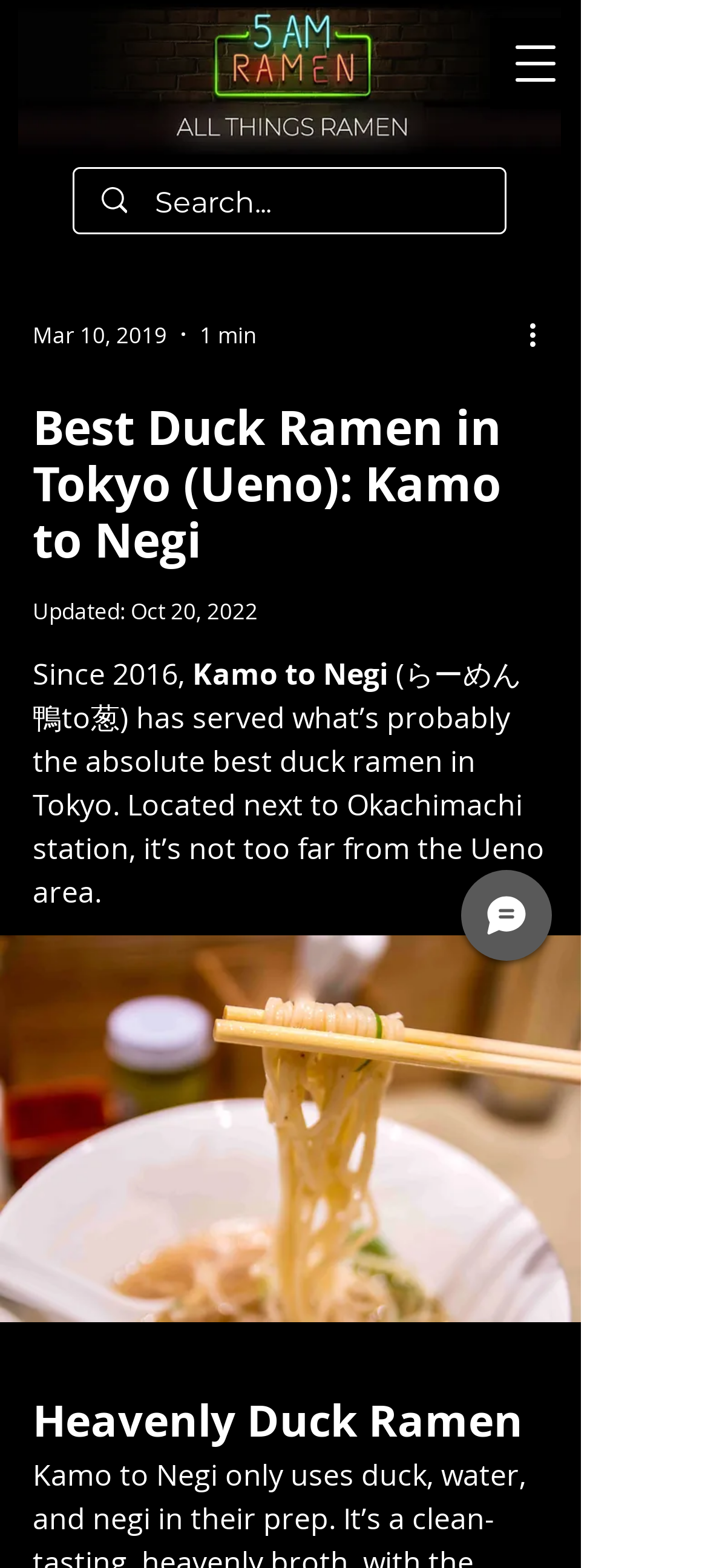Is there a search function on the page?
Could you give a comprehensive explanation in response to this question?

I found the search function by looking at the search box element with the placeholder text 'Search...'. This element is located near the 'More actions' button and the reading time indicator, indicating that it is a functional element.